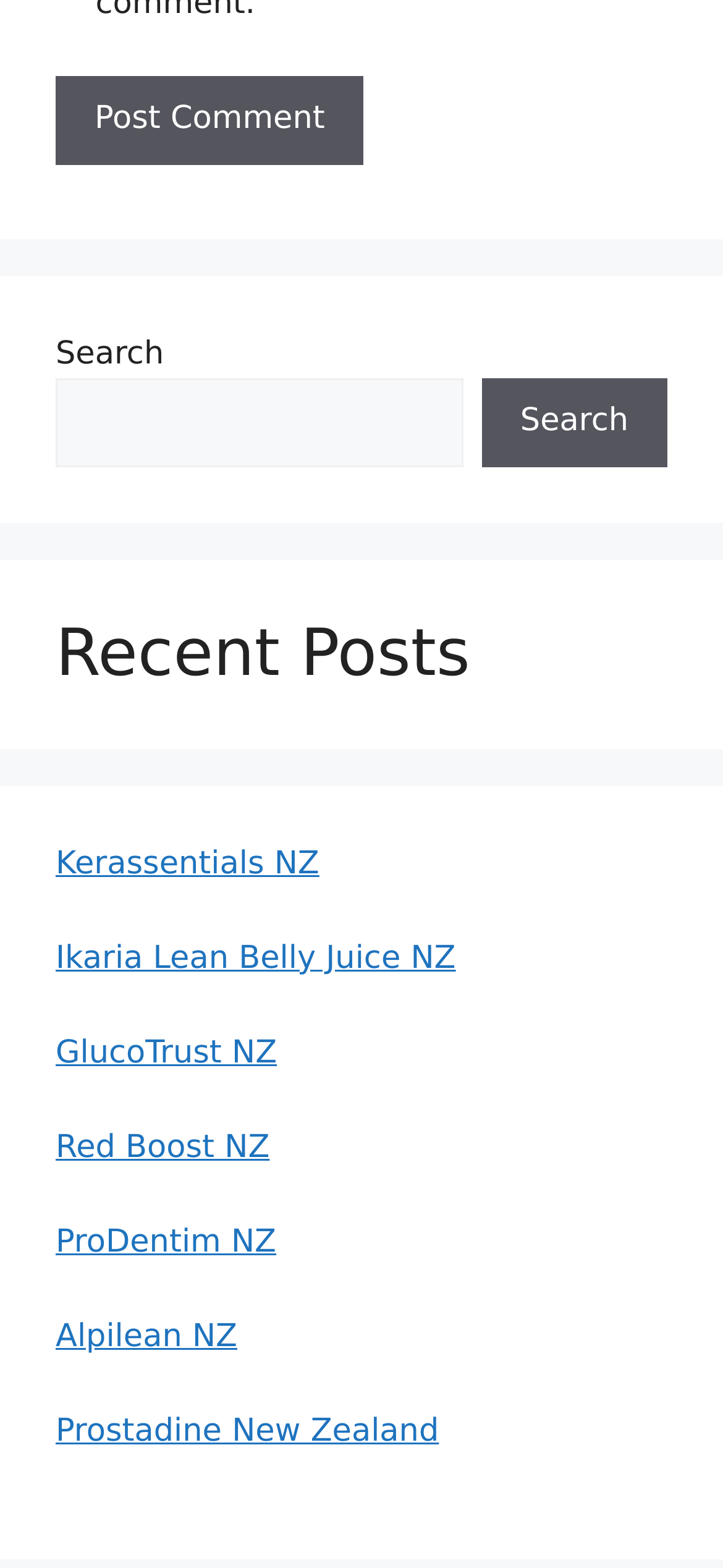Provide your answer to the question using just one word or phrase: How many links are there in the bottom section?

7